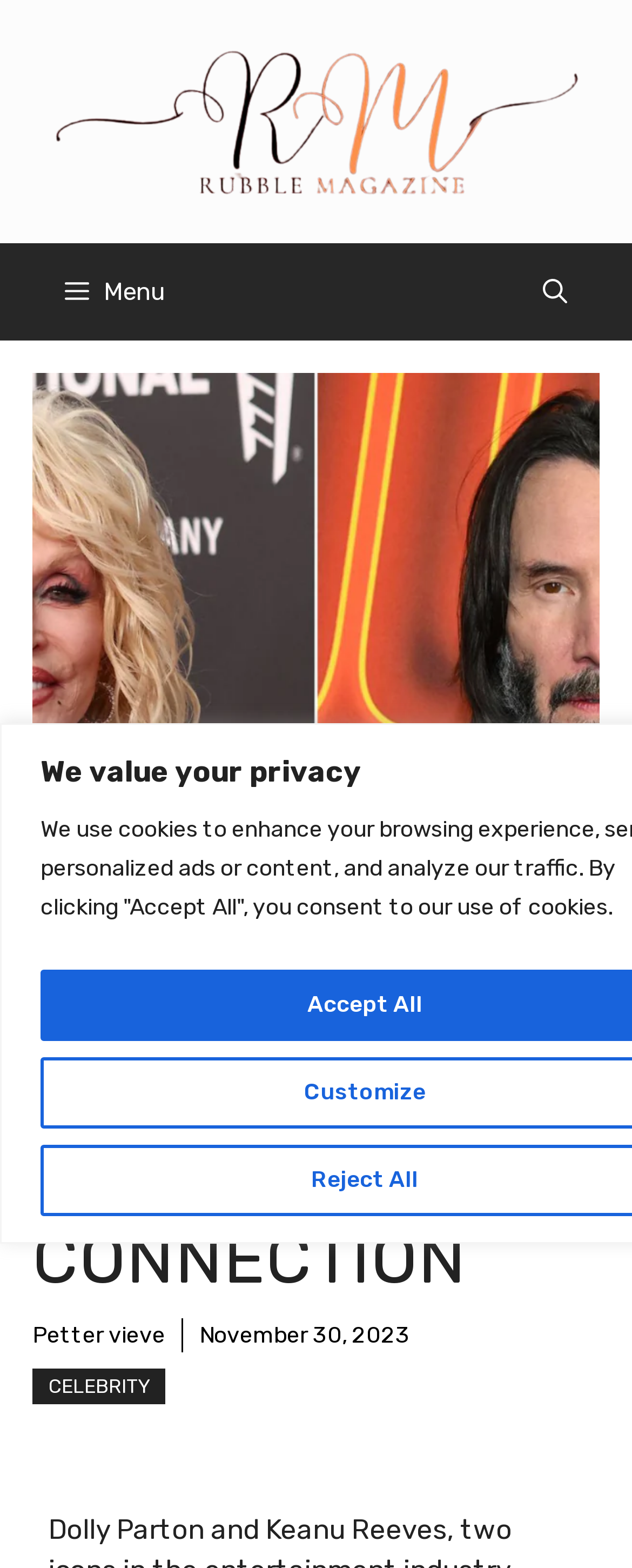How many buttons are in the navigation menu?
Please answer the question with a detailed response using the information from the screenshot.

I counted the number of button elements within the navigation element, which are the 'Menu' button and the 'Open search' button.